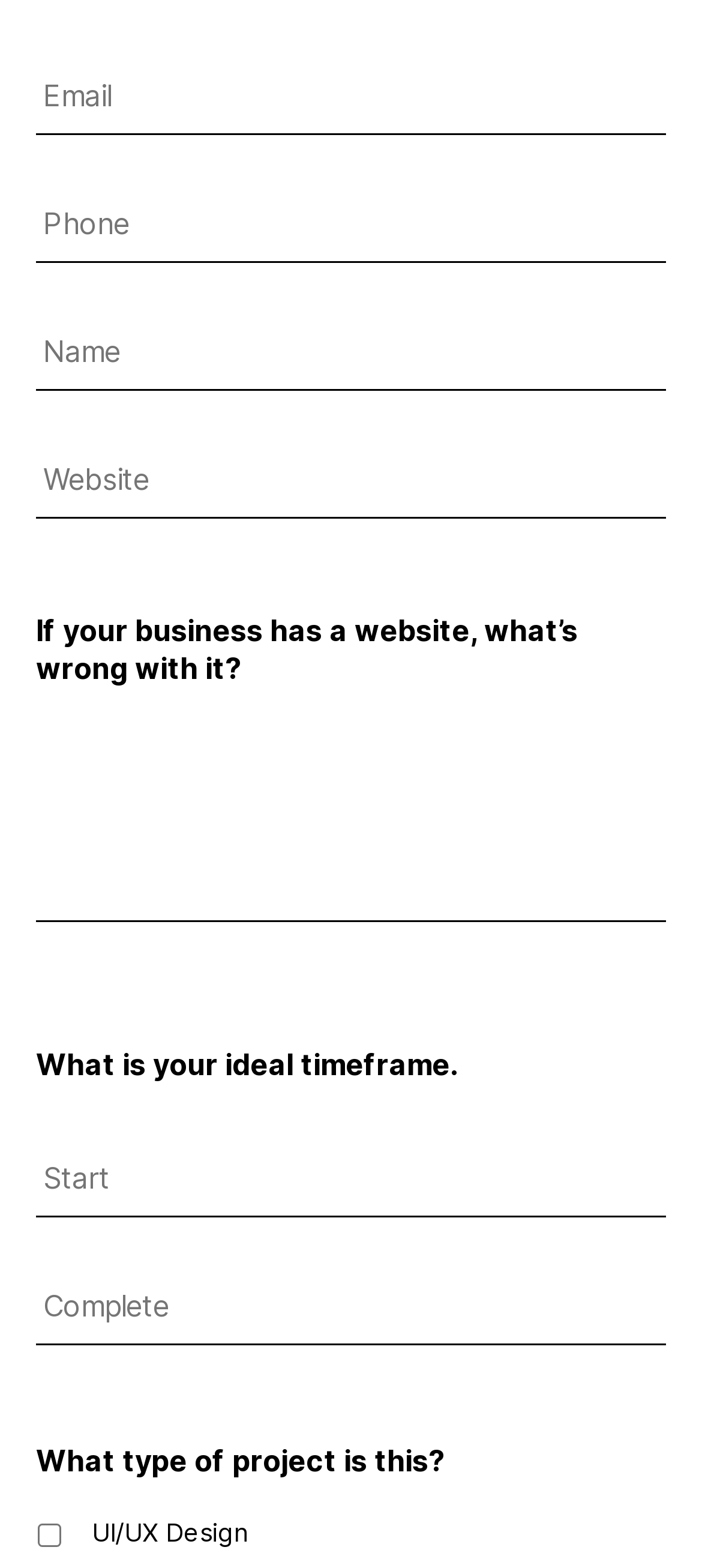Identify the bounding box coordinates of the region I need to click to complete this instruction: "Explore 'latest' news".

None